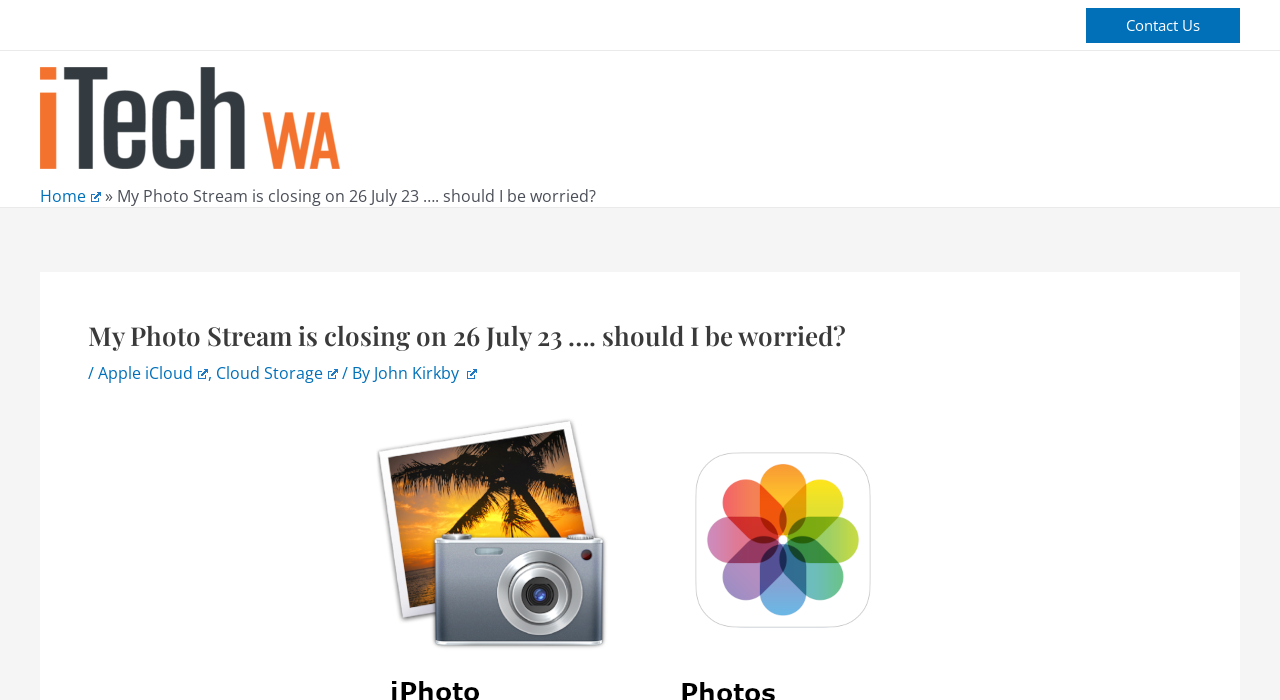What is the topic of the webpage?
Look at the image and answer with only one word or phrase.

My Photo Stream